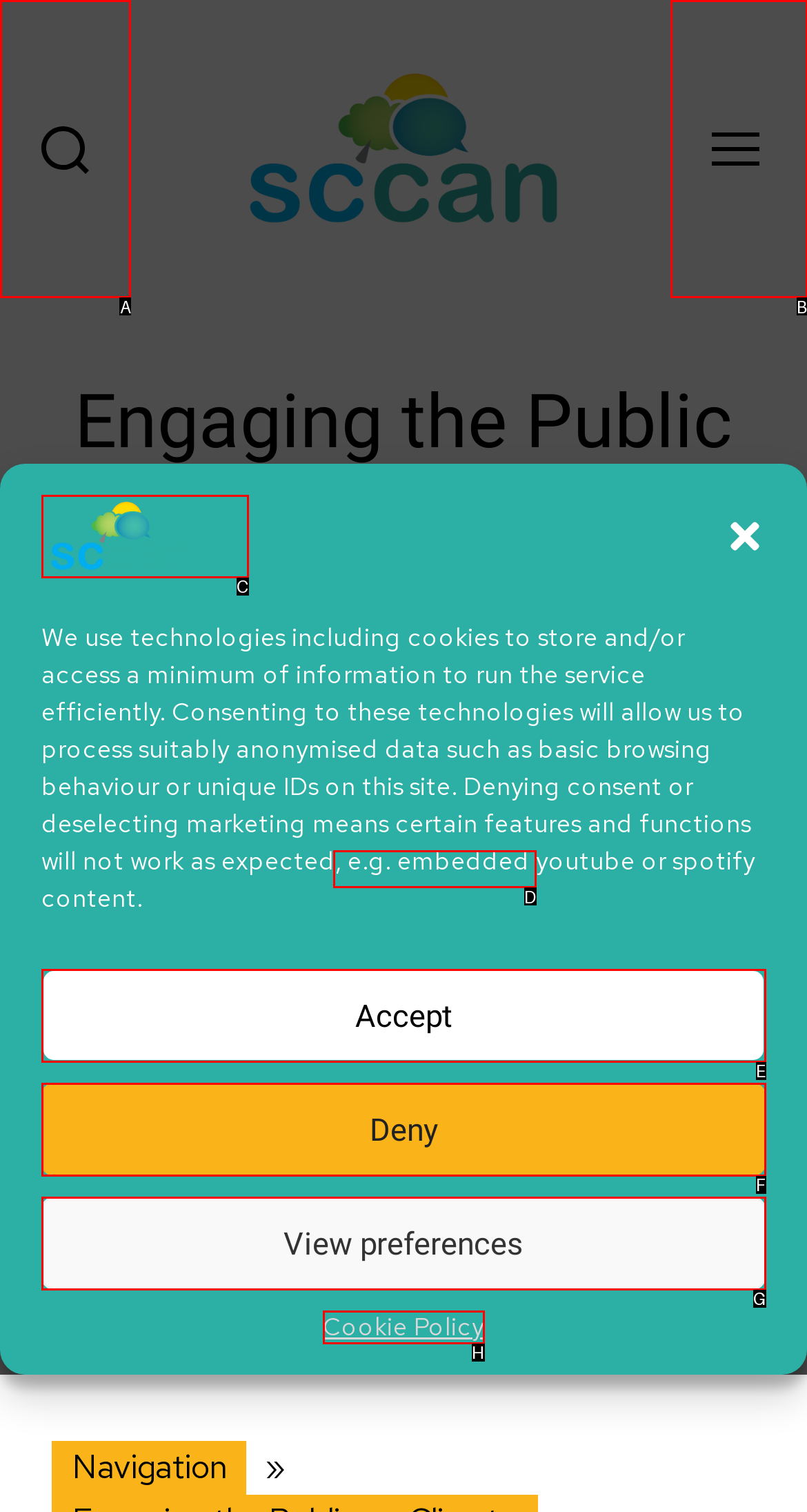Select the right option to accomplish this task: Click the search button. Reply with the letter corresponding to the correct UI element.

A